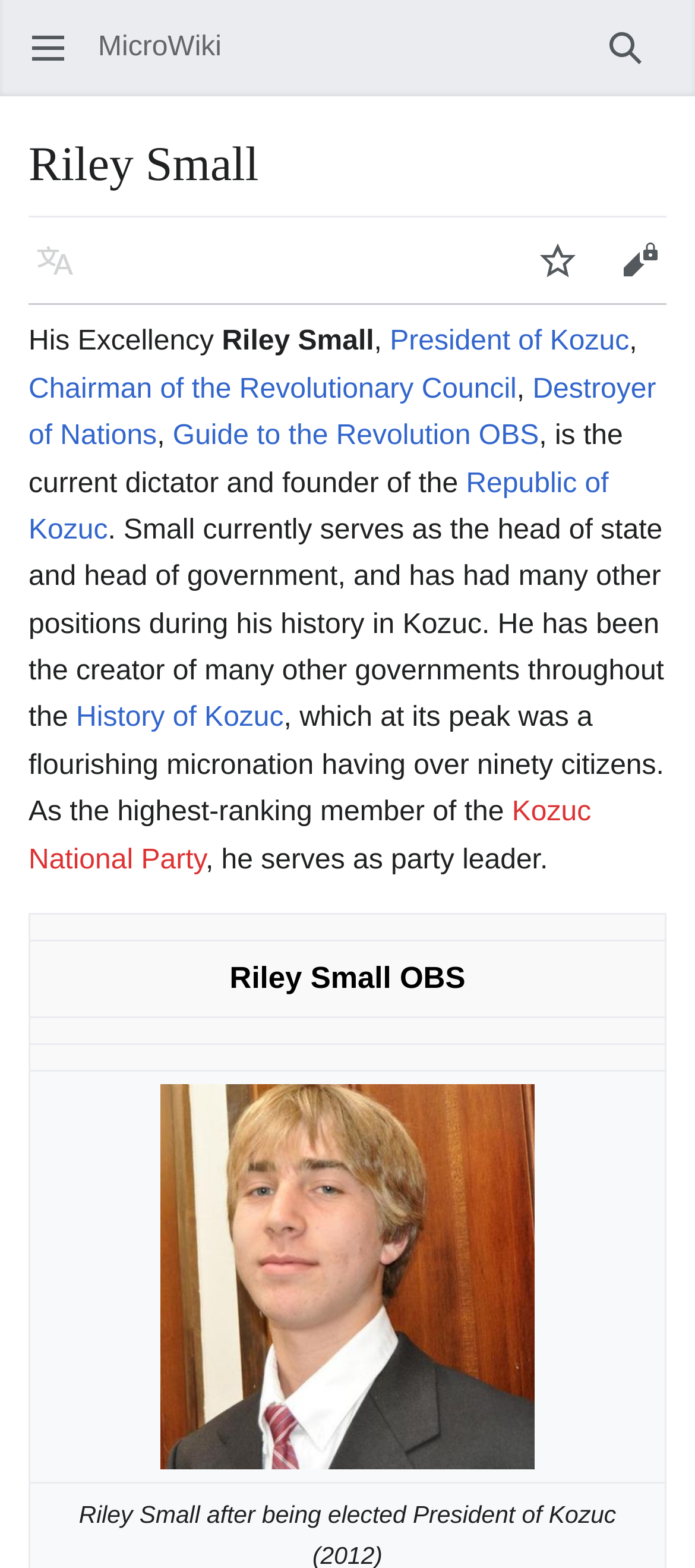Highlight the bounding box coordinates of the element you need to click to perform the following instruction: "Search."

[0.841, 0.005, 0.959, 0.057]